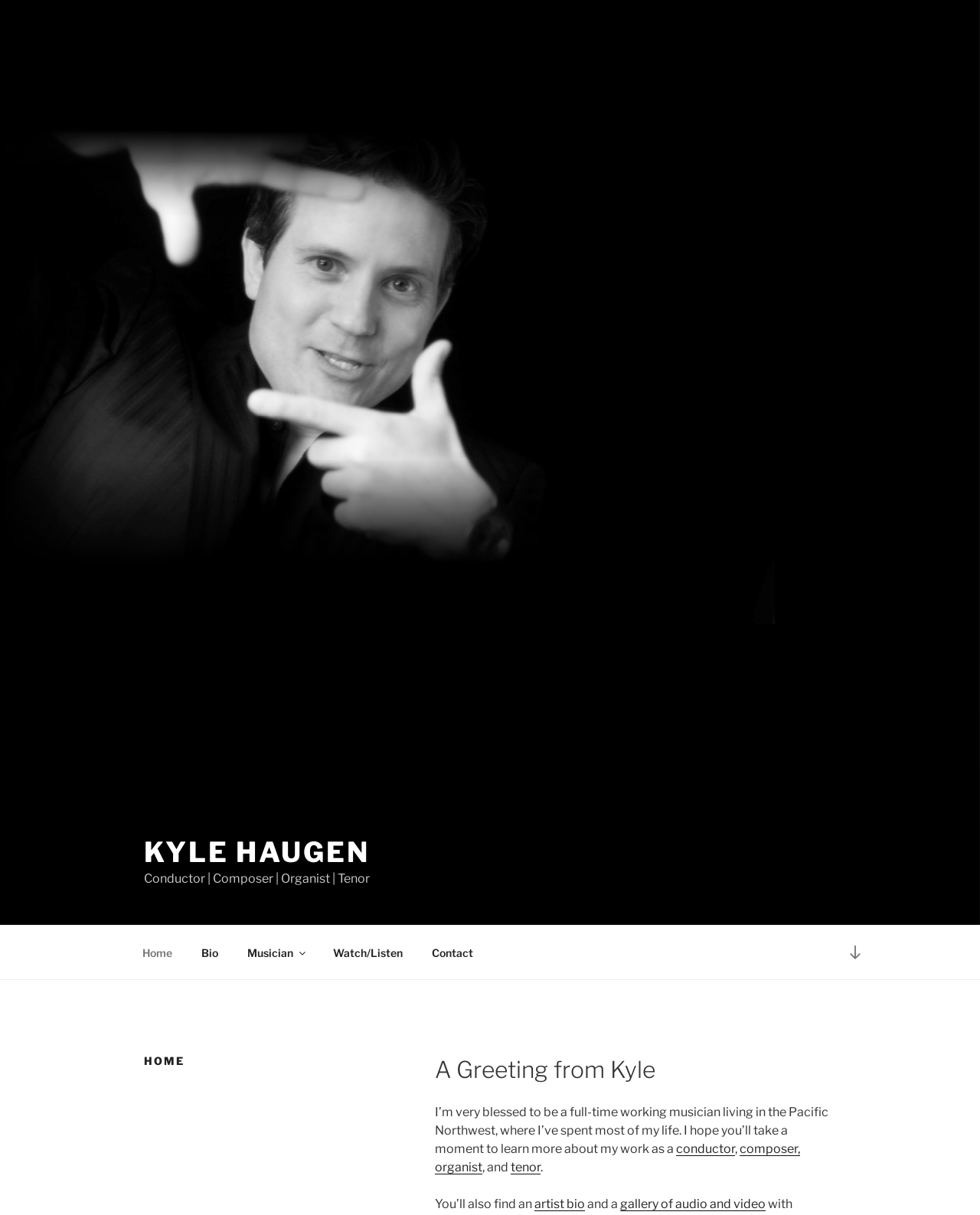Please find the bounding box coordinates of the section that needs to be clicked to achieve this instruction: "Read the Bio page".

[0.191, 0.768, 0.236, 0.799]